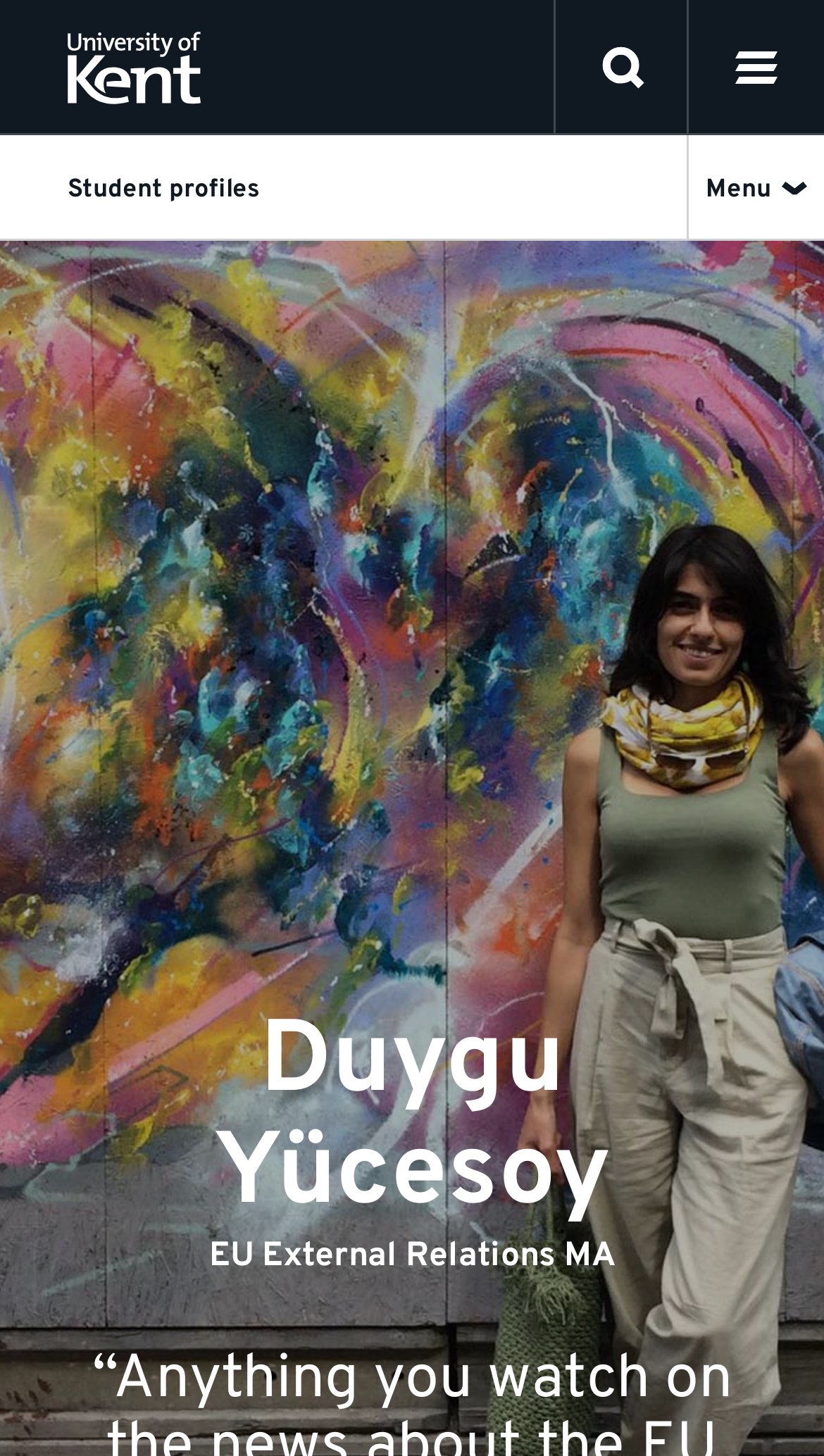What is the degree of the student?
Refer to the image and answer the question using a single word or phrase.

EU External Relations MA